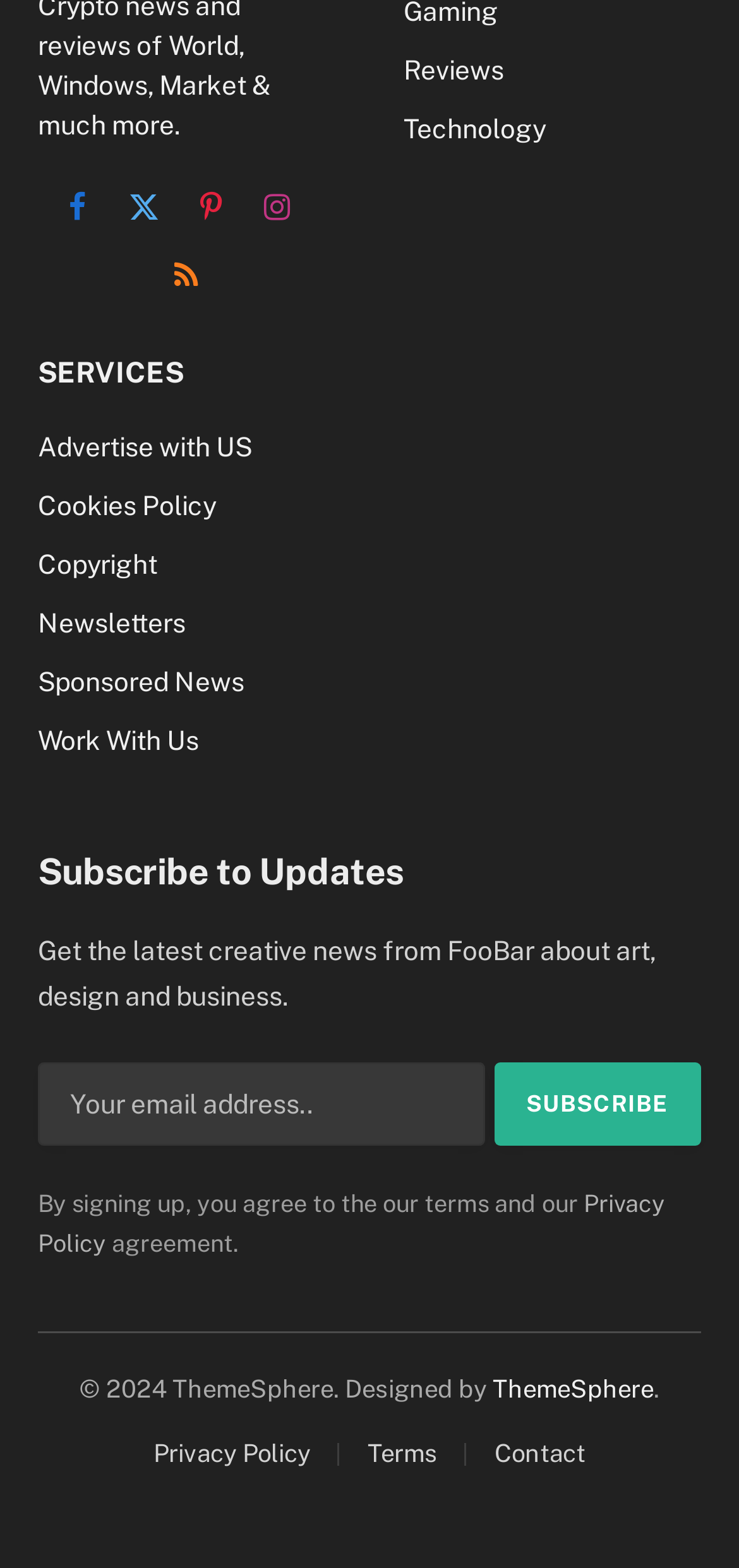Given the element description Advertise with US, predict the bounding box coordinates for the UI element in the webpage screenshot. The format should be (top-left x, top-left y, bottom-right x, bottom-right y), and the values should be between 0 and 1.

[0.051, 0.276, 0.341, 0.295]